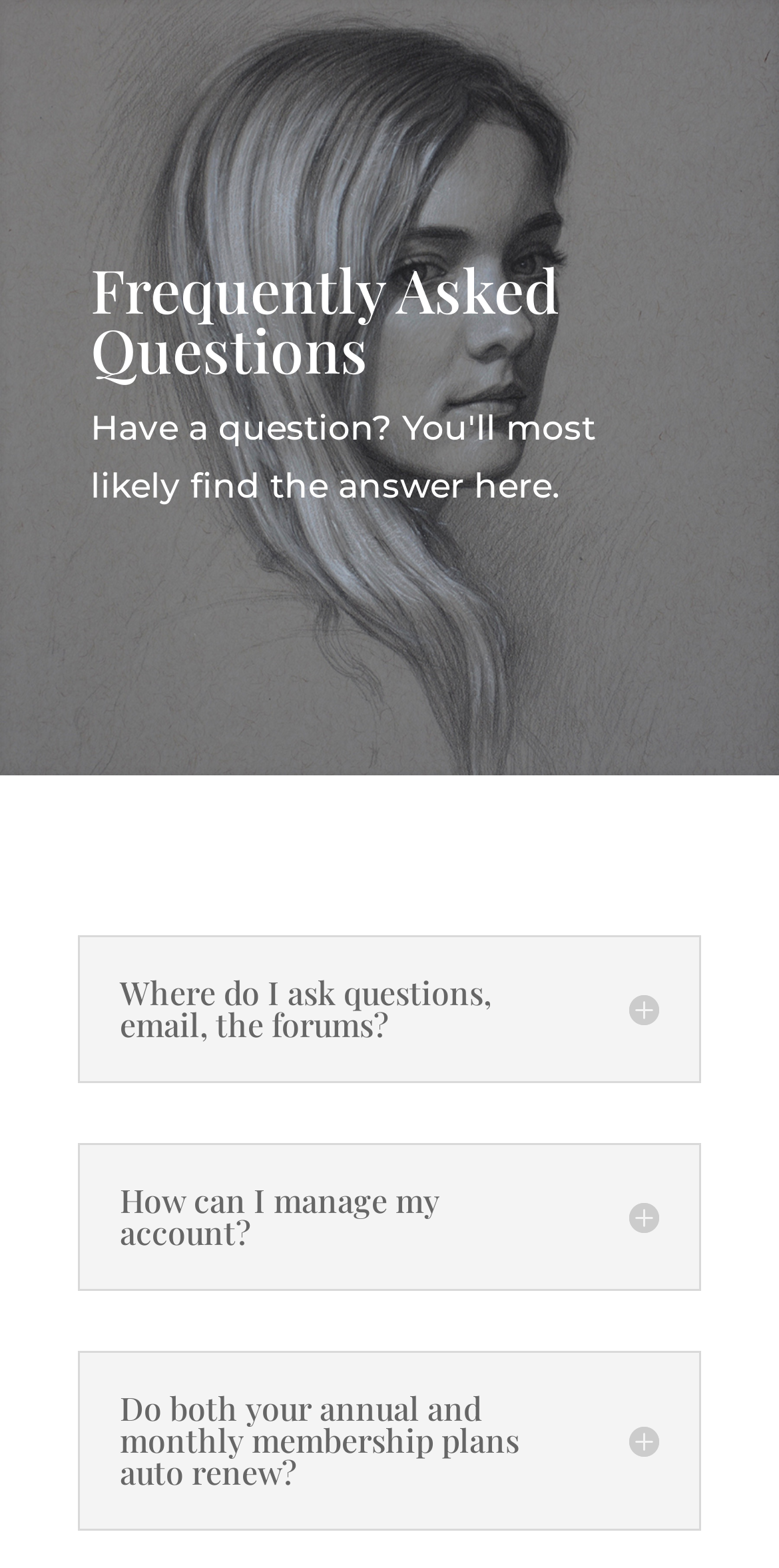Please determine the headline of the webpage and provide its content.

Frequently Asked Questions